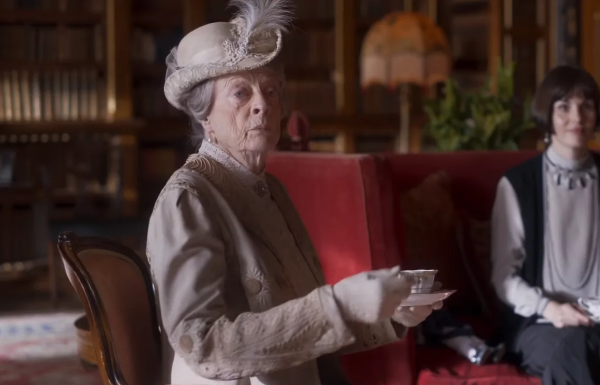Detail every aspect of the image in your description.

In this intimate scene from a period drama, an elegantly dressed elderly woman, adorned with a stylish hat and finely tailored attire, sits with a composed demeanor. She holds a delicate teacup and saucer, gazing thoughtfully to her side, perhaps engaged in a meaningful conversation or reflecting on her surroundings. The backdrop reveals a richly decorated interior with wooden shelves filled with books, enhancing the ambiance of sophistication. Nearby, another woman, dressed in a contemporary yet modest outfit, appears to be seated comfortably on a plush chair, contributing to the warmth of the scene. This moment captures the essence of the characters' dynamic, set against a backdrop that speaks to tradition and the nuances of social engagement.